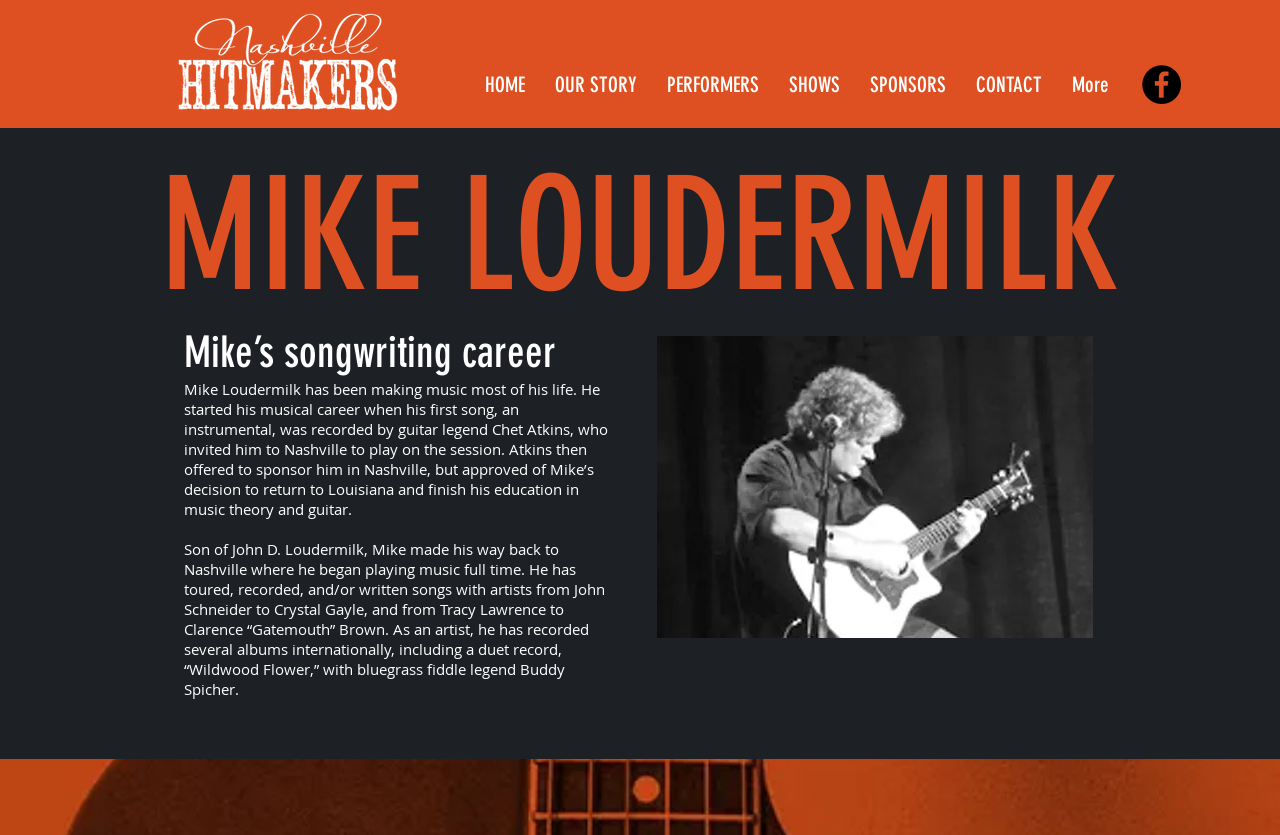Please identify the bounding box coordinates of the clickable element to fulfill the following instruction: "Learn about international arbitration". The coordinates should be four float numbers between 0 and 1, i.e., [left, top, right, bottom].

None